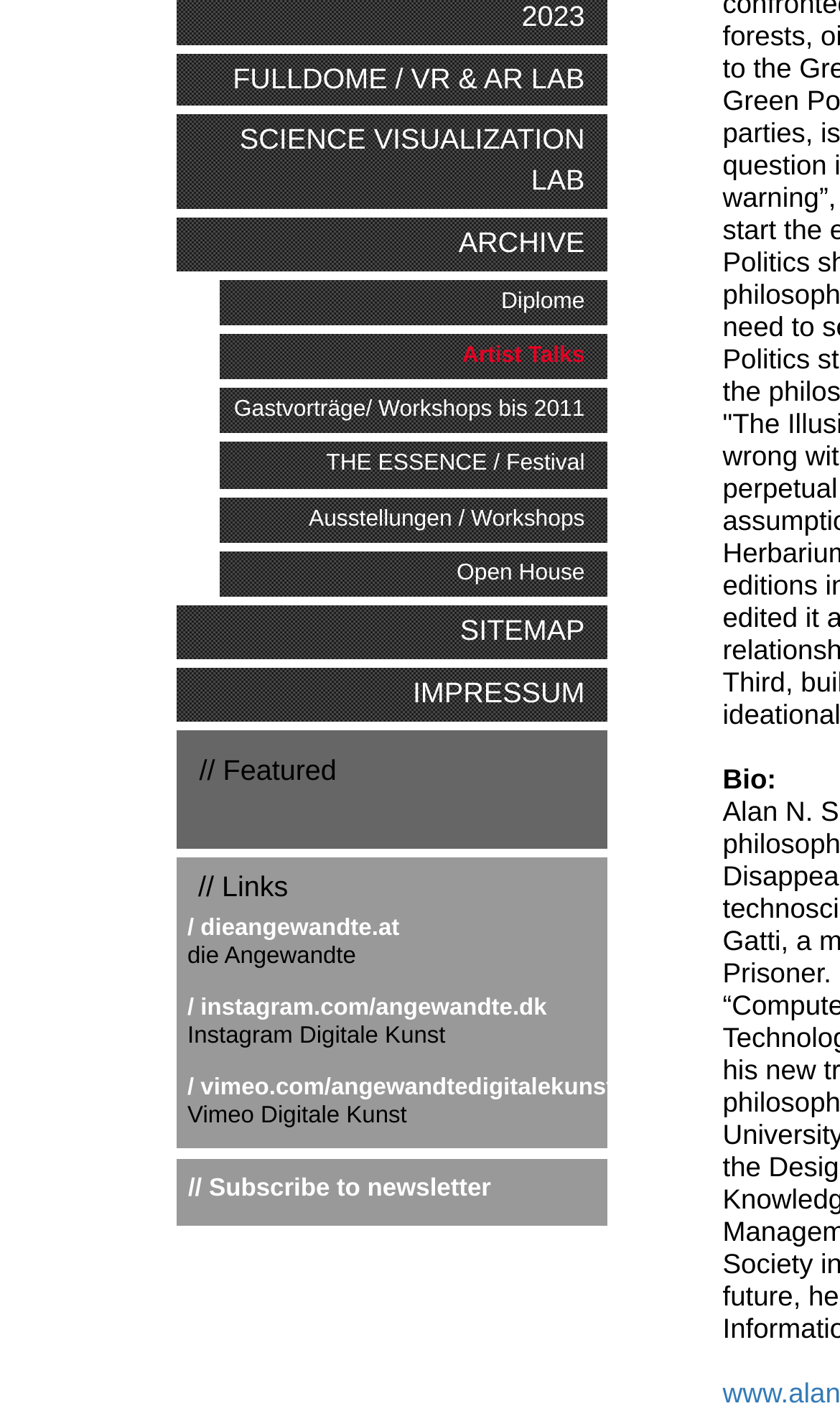From the webpage screenshot, identify the region described by Impressum. Provide the bounding box coordinates as (top-left x, top-left y, bottom-right x, bottom-right y), with each value being a floating point number between 0 and 1.

[0.209, 0.474, 0.722, 0.513]